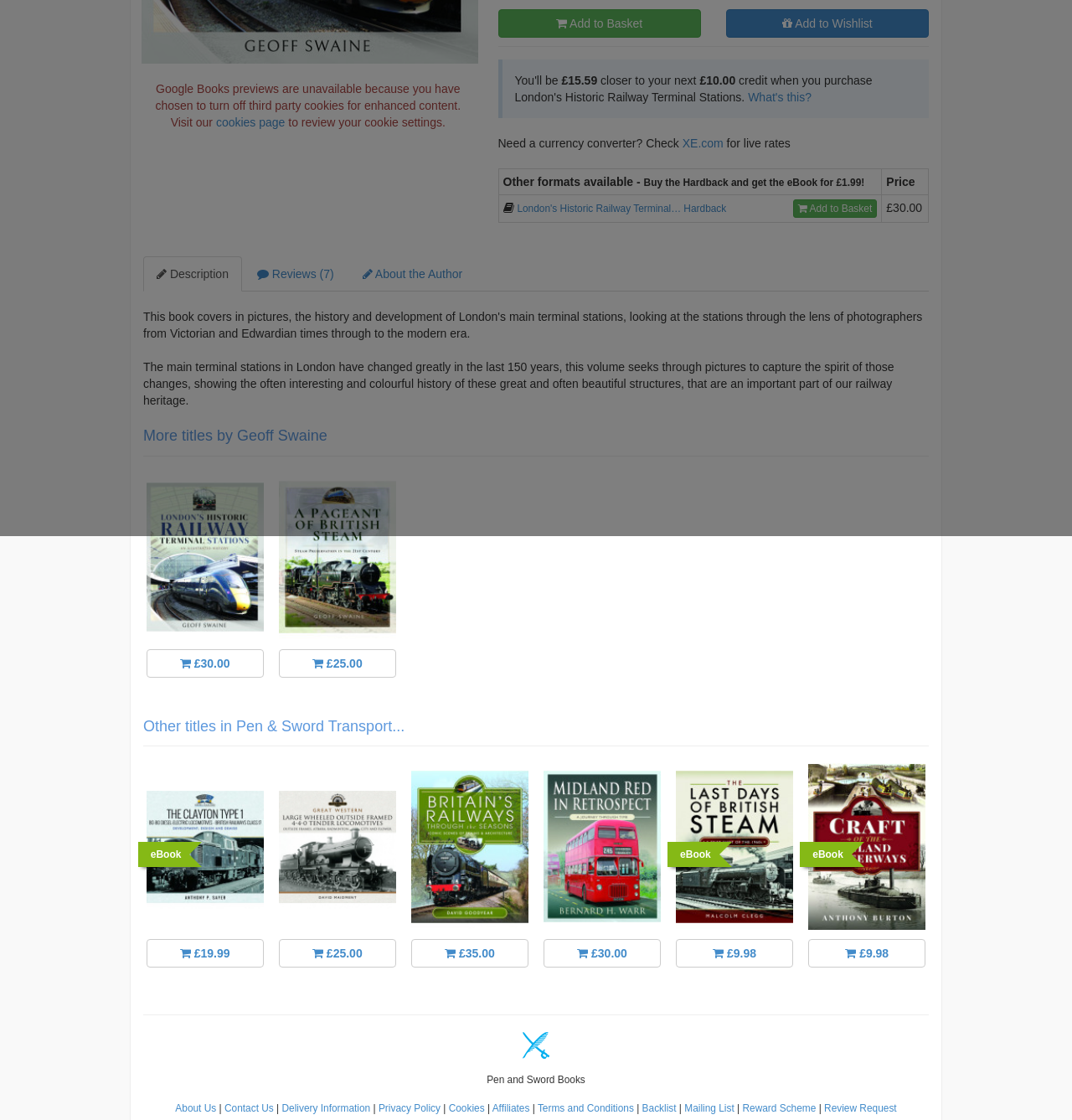Using the description "London's Historic Railway Terminal… Hardback", locate and provide the bounding box of the UI element.

[0.482, 0.179, 0.678, 0.191]